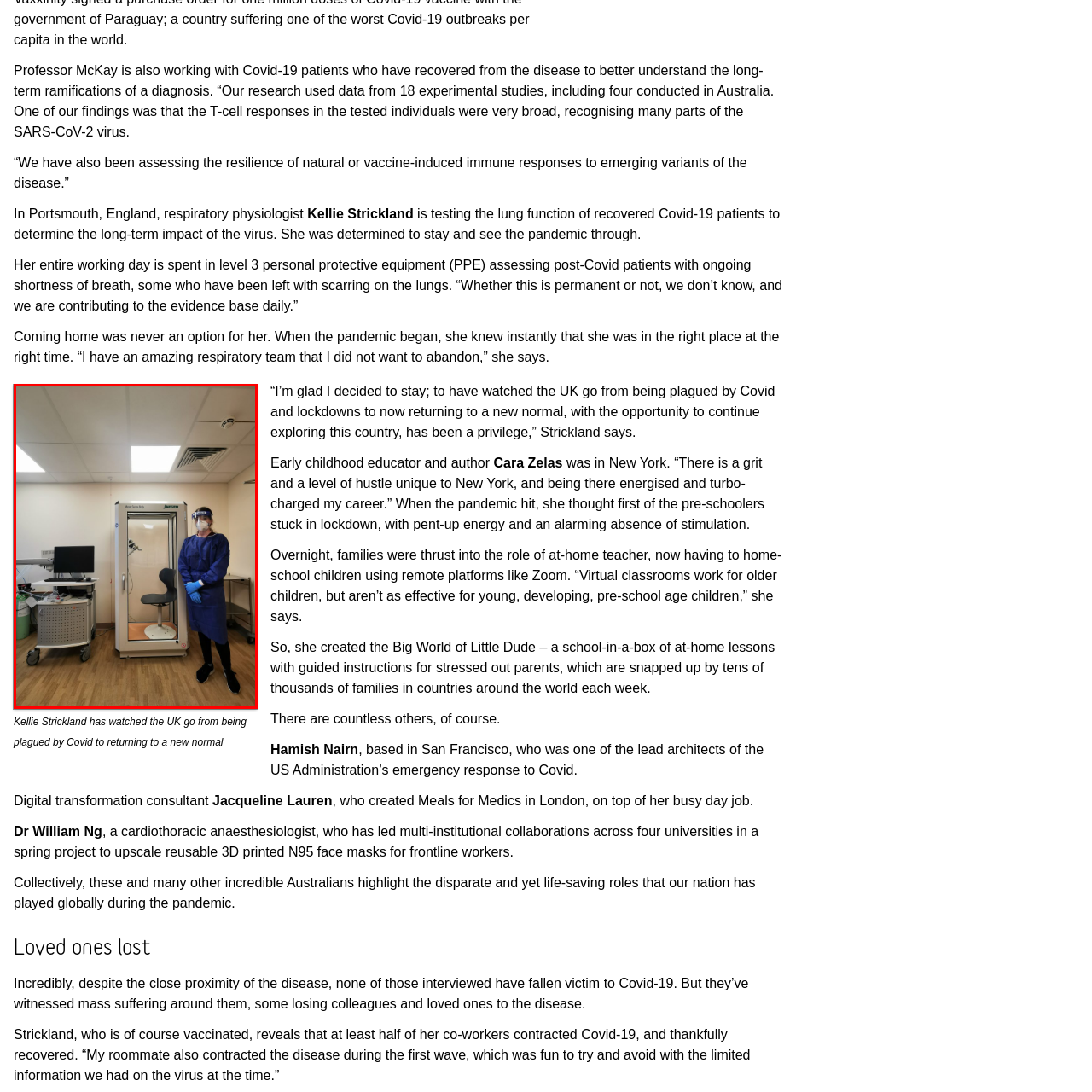Examine the image within the red border, What is the purpose of the testing booth? 
Please provide a one-word or one-phrase answer.

Measuring respiratory function